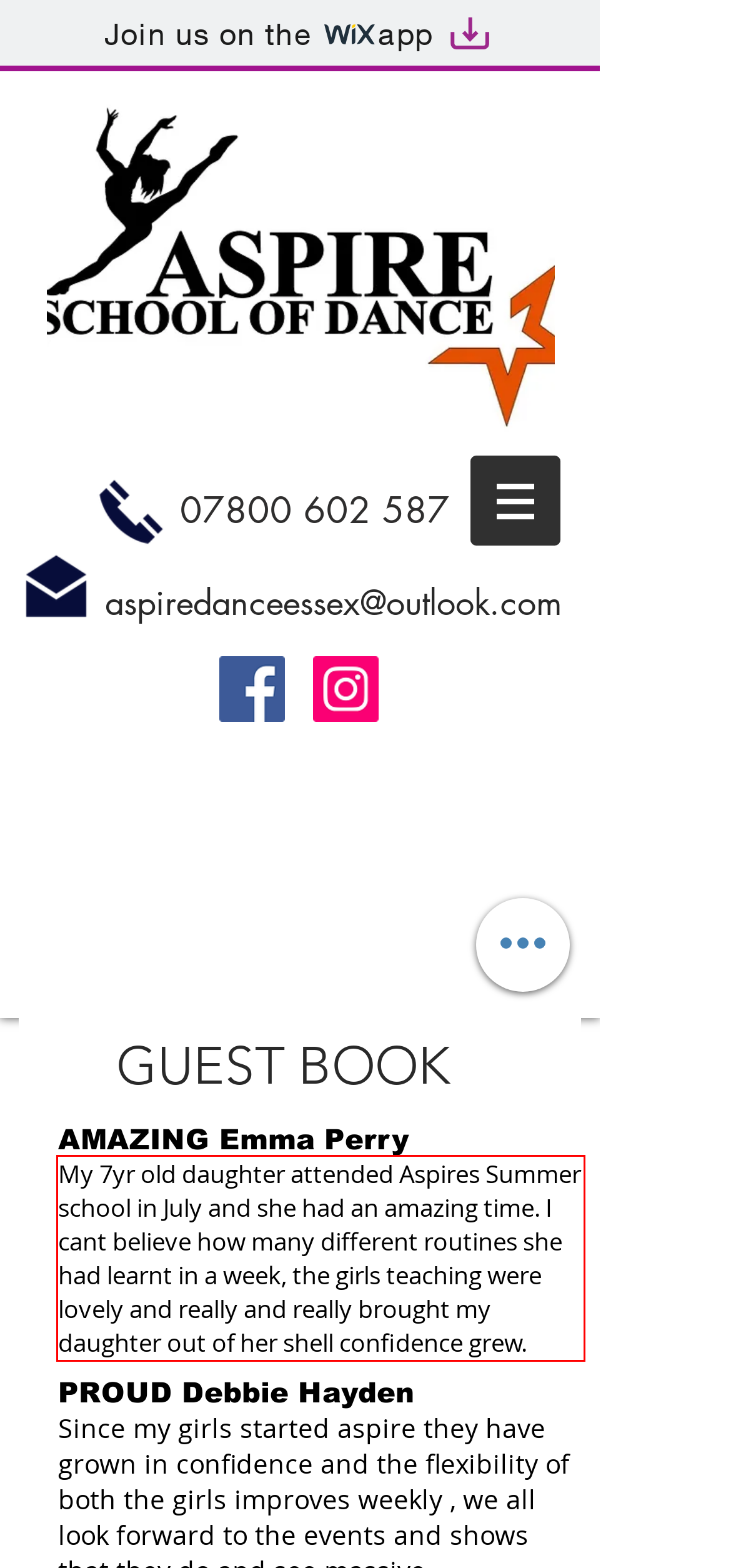Identify the text inside the red bounding box in the provided webpage screenshot and transcribe it.

My 7yr old daughter attended Aspires Summer school in July and she had an amazing time. I cant believe how many different routines she had learnt in a week, the girls teaching were lovely and really and really brought my daughter out of her shell confidence grew.